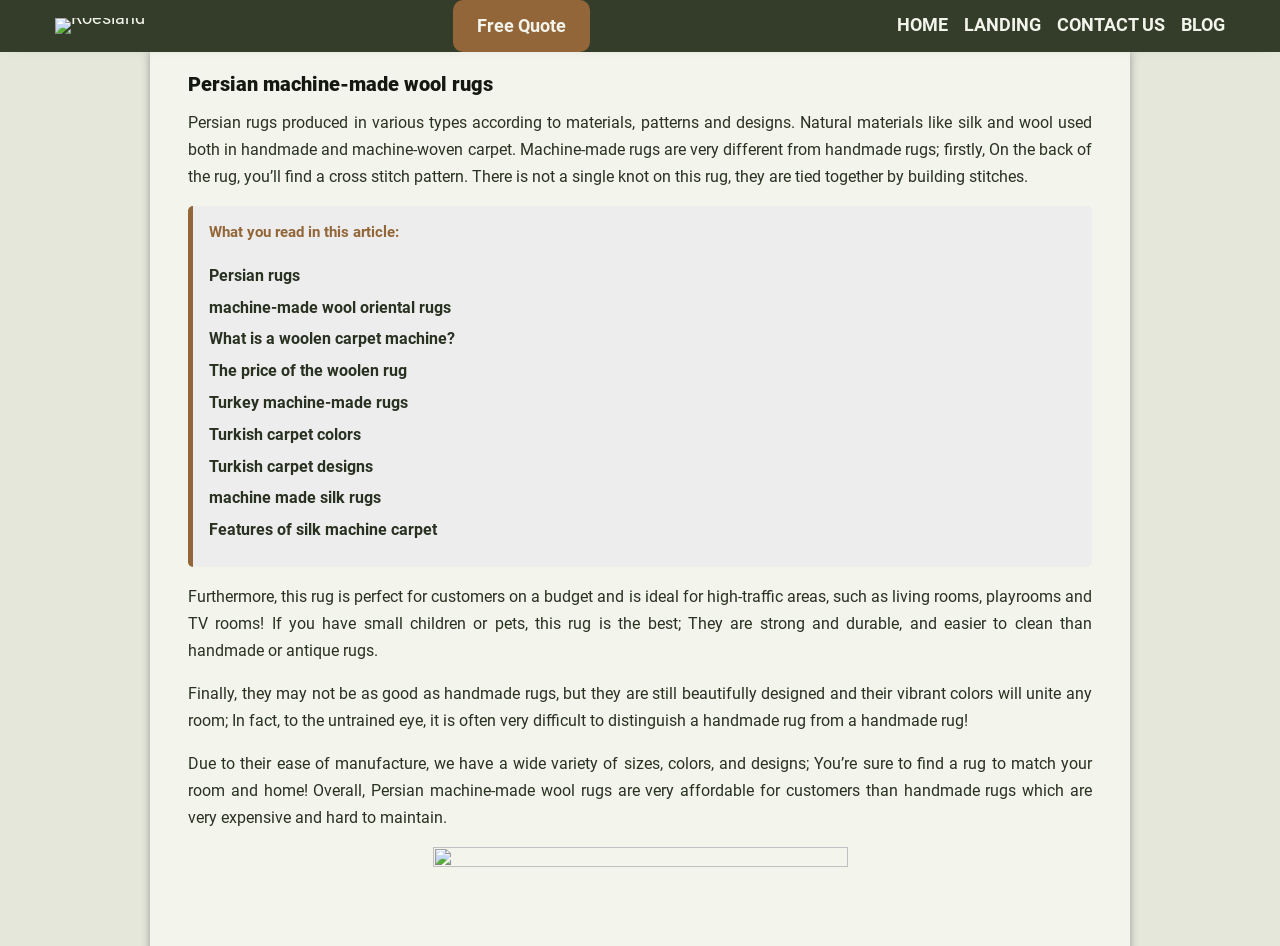Locate the bounding box coordinates of the element to click to perform the following action: 'Navigate to the 'HOME' page'. The coordinates should be given as four float values between 0 and 1, in the form of [left, top, right, bottom].

[0.701, 0.012, 0.741, 0.043]